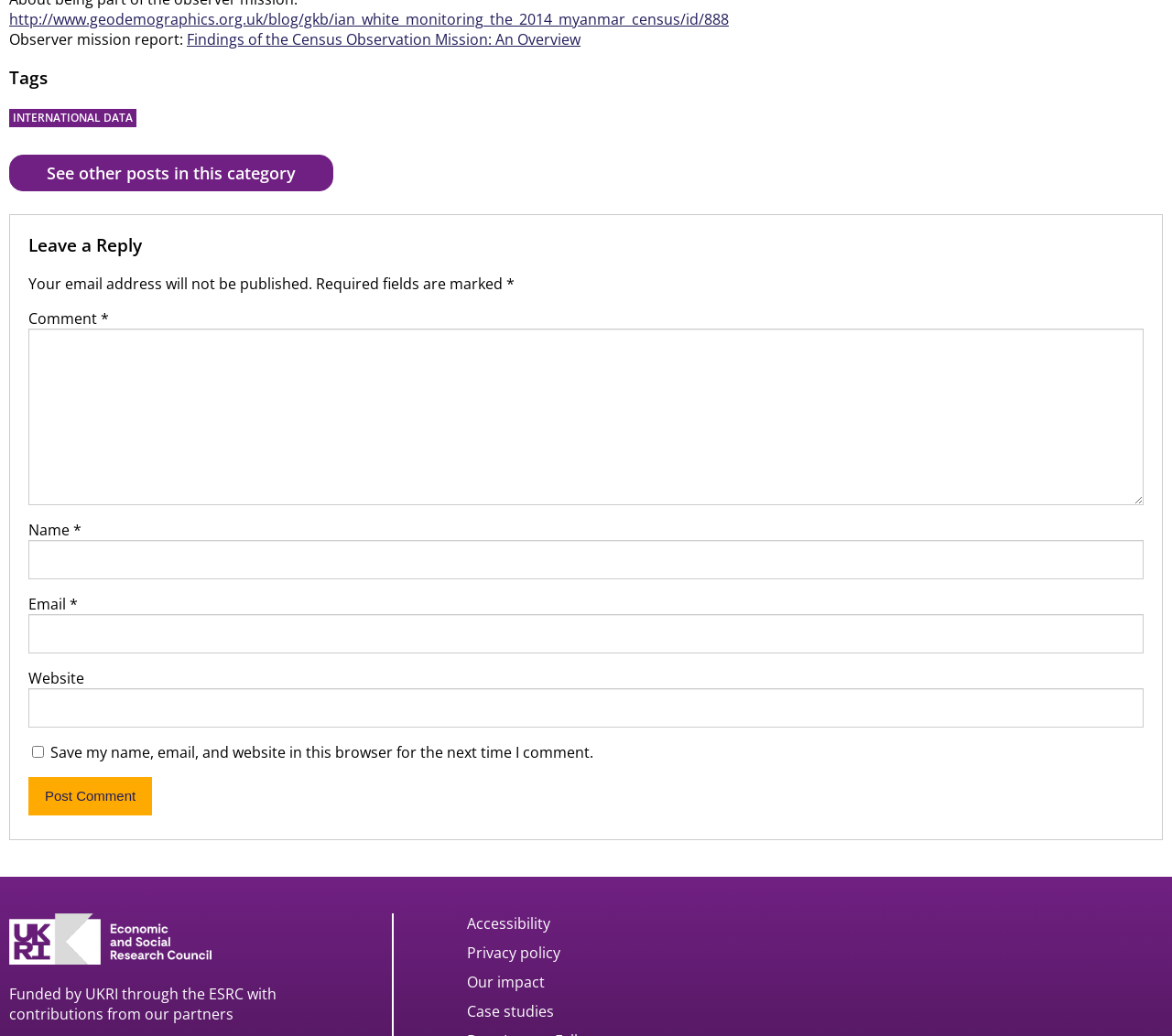Determine the bounding box coordinates of the element that should be clicked to execute the following command: "Select a language".

None